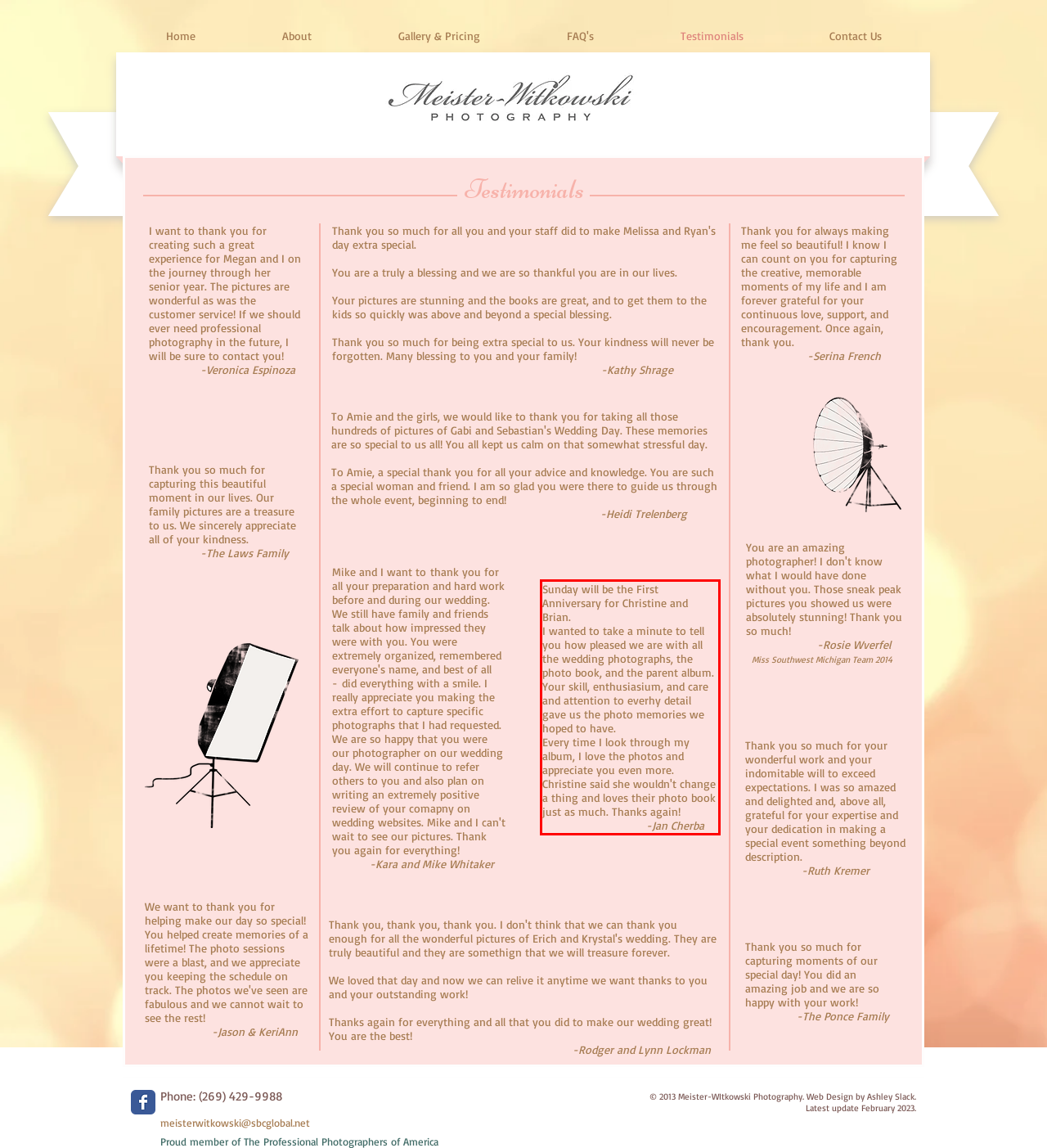Please identify and extract the text content from the UI element encased in a red bounding box on the provided webpage screenshot.

Sunday will be the First Anniversary for Christine and Brian. I wanted to take a minute to tell you how pleased we are with all the wedding photographs, the photo book, and the parent album. Your skill, enthusiasium, and care and attention to everhy detail gave us the photo memories we hoped to have. Every time I look through my album, I love the photos and appreciate you even more. Christine said she wouldn't change a thing and loves their photo book just as much. Thanks again! -Jan Cherba